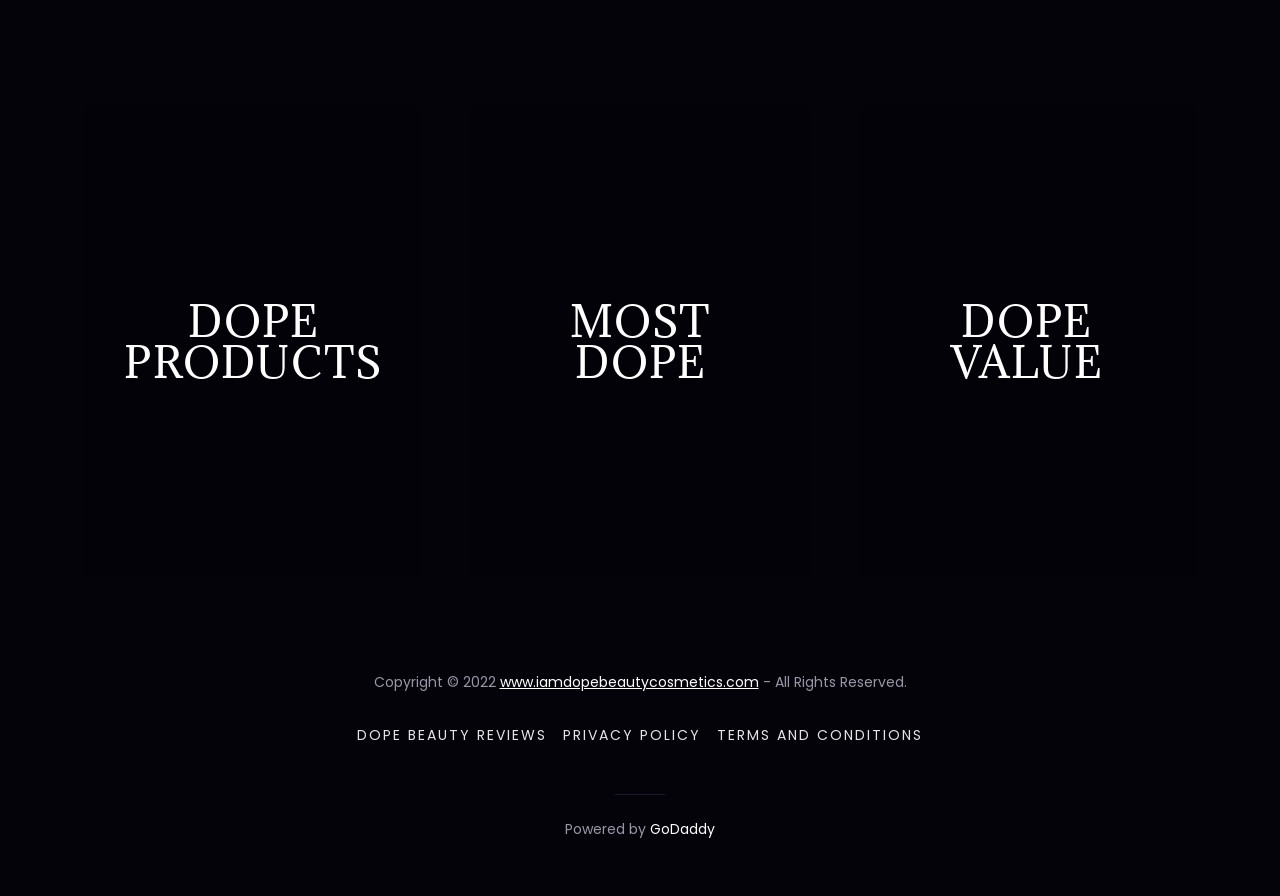What is the name of the website?
Examine the image closely and answer the question with as much detail as possible.

The name of the website can be inferred from the URL 'www.iamdopebeautycosmetics.com' mentioned at the bottom of the webpage.